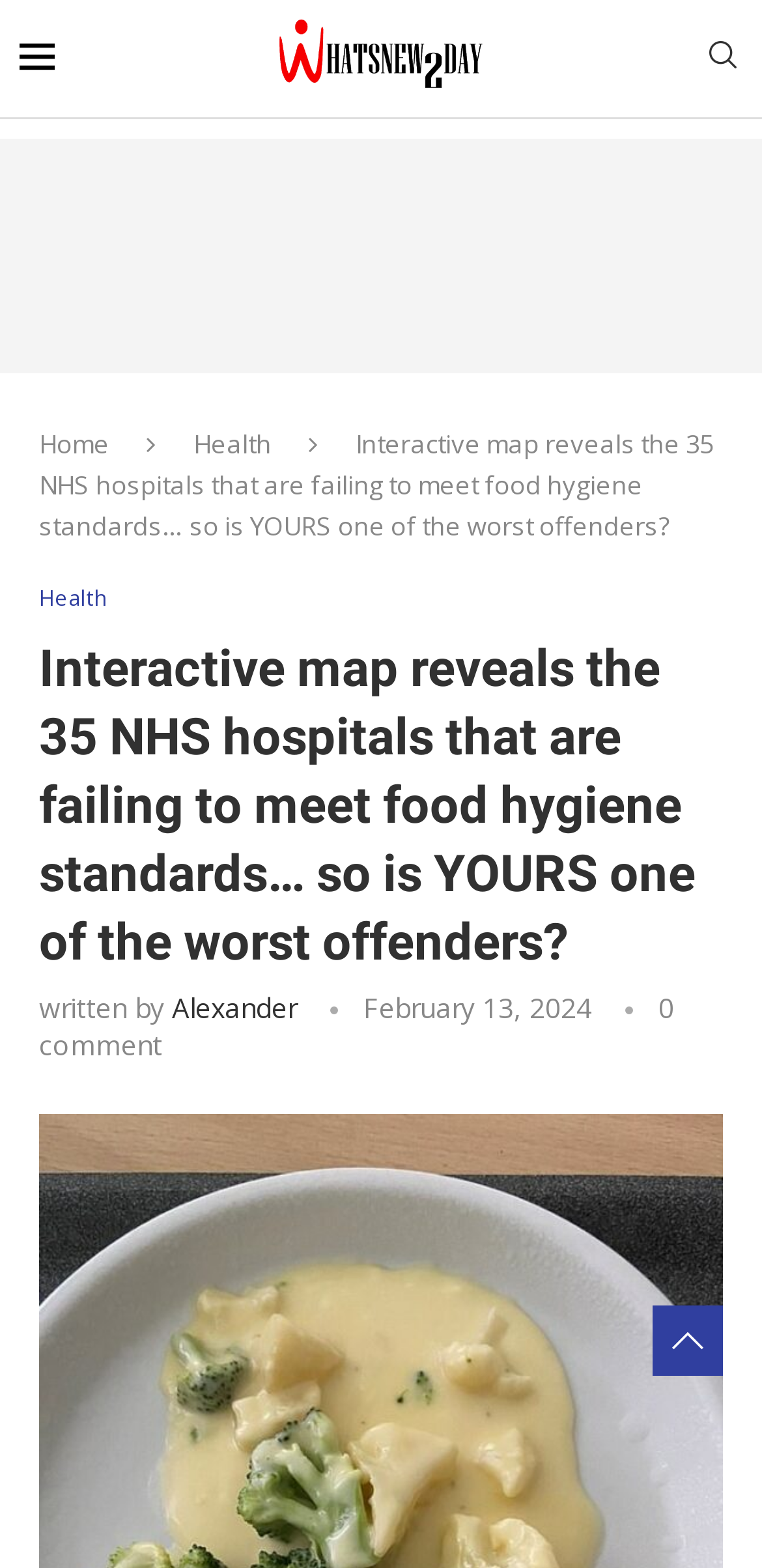Is there a search function on this webpage?
Please provide a detailed and comprehensive answer to the question.

I found a link to 'Search' on the webpage, which indicates that there is a search function available on this webpage.